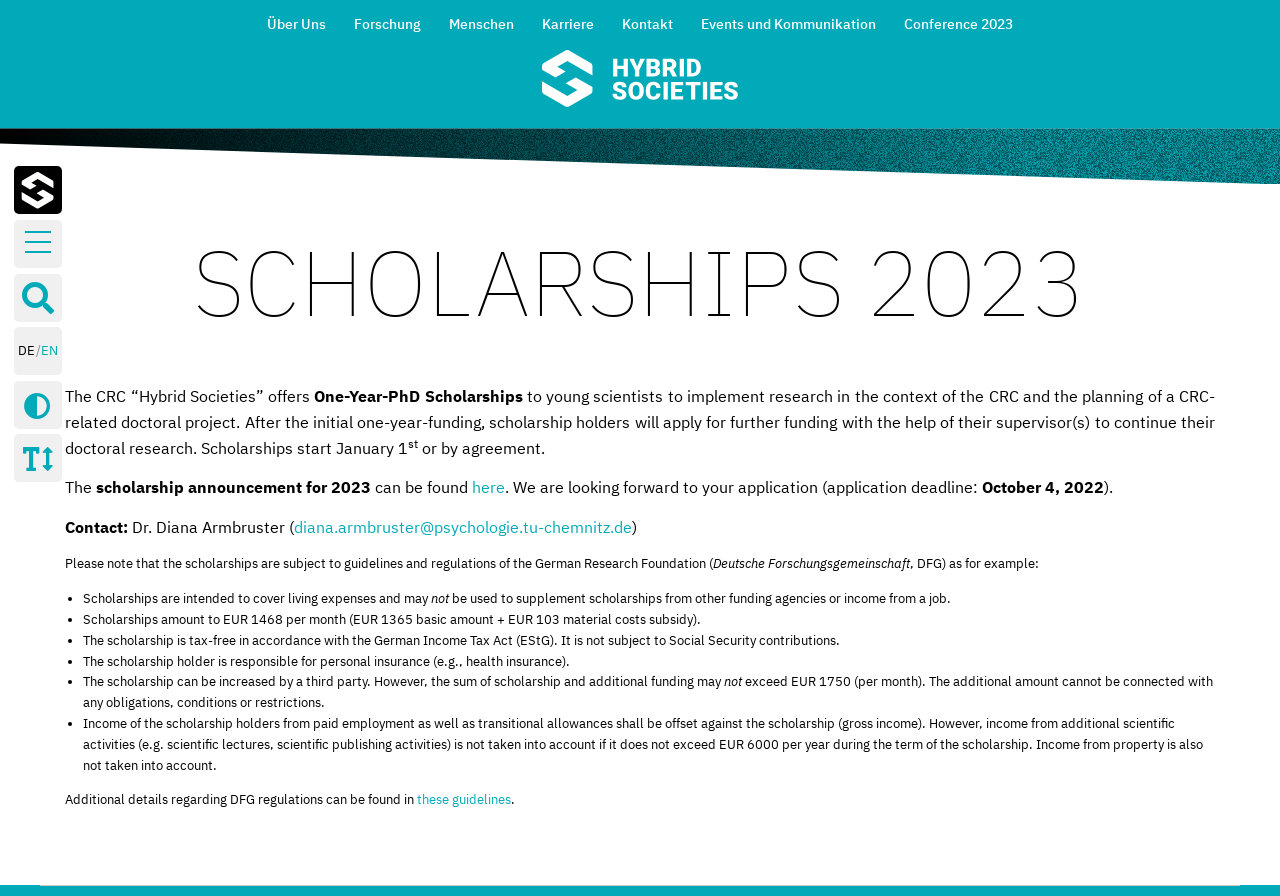Based on what you see in the screenshot, provide a thorough answer to this question: What is the deadline for application?

The deadline for application can be found in the section describing the scholarship announcement, where it is written as 'application deadline: October 4, 2022'. This suggests that the deadline for application is October 4, 2022.